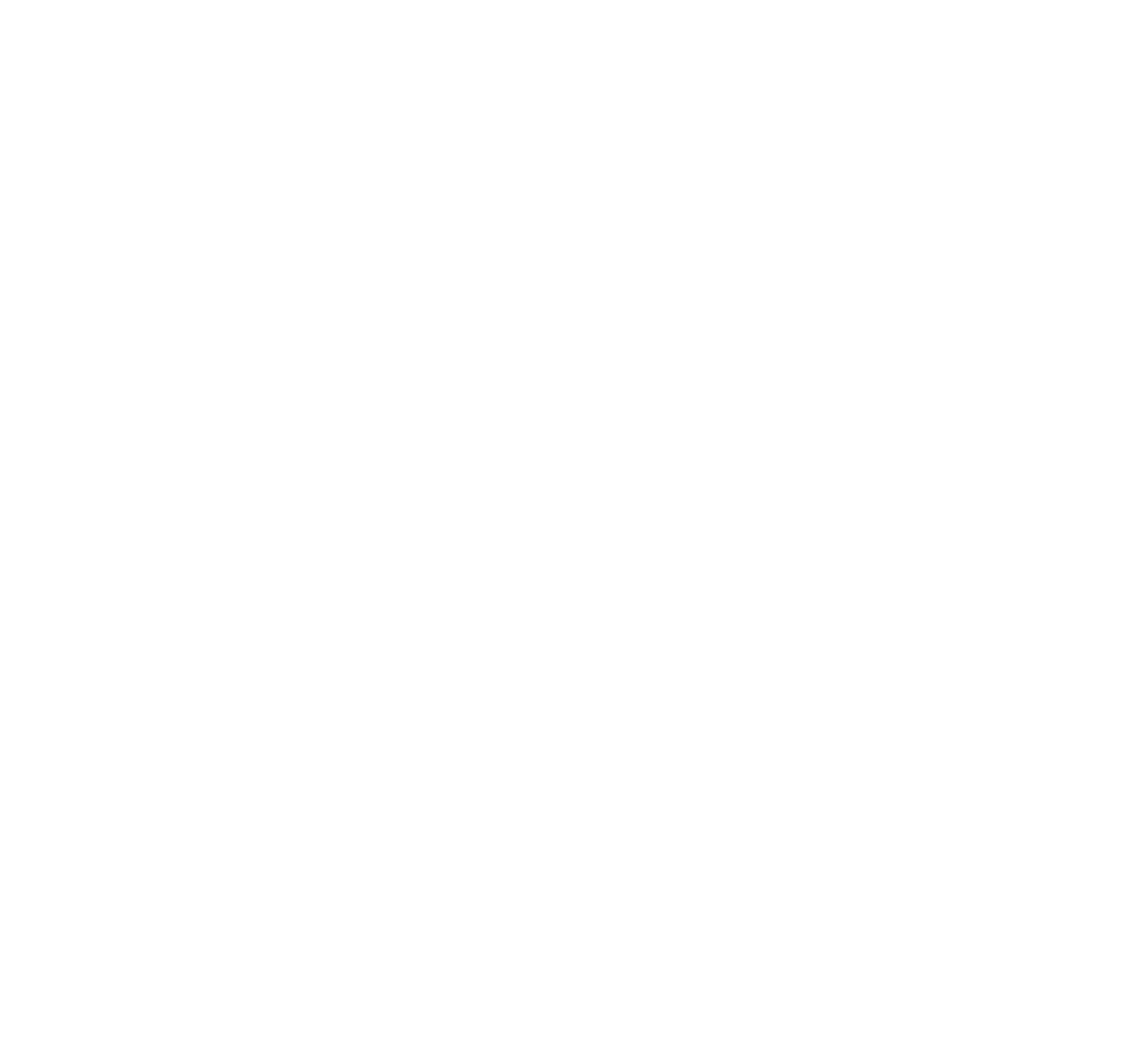Please find the main title text of this webpage.

Car Hire Corfu